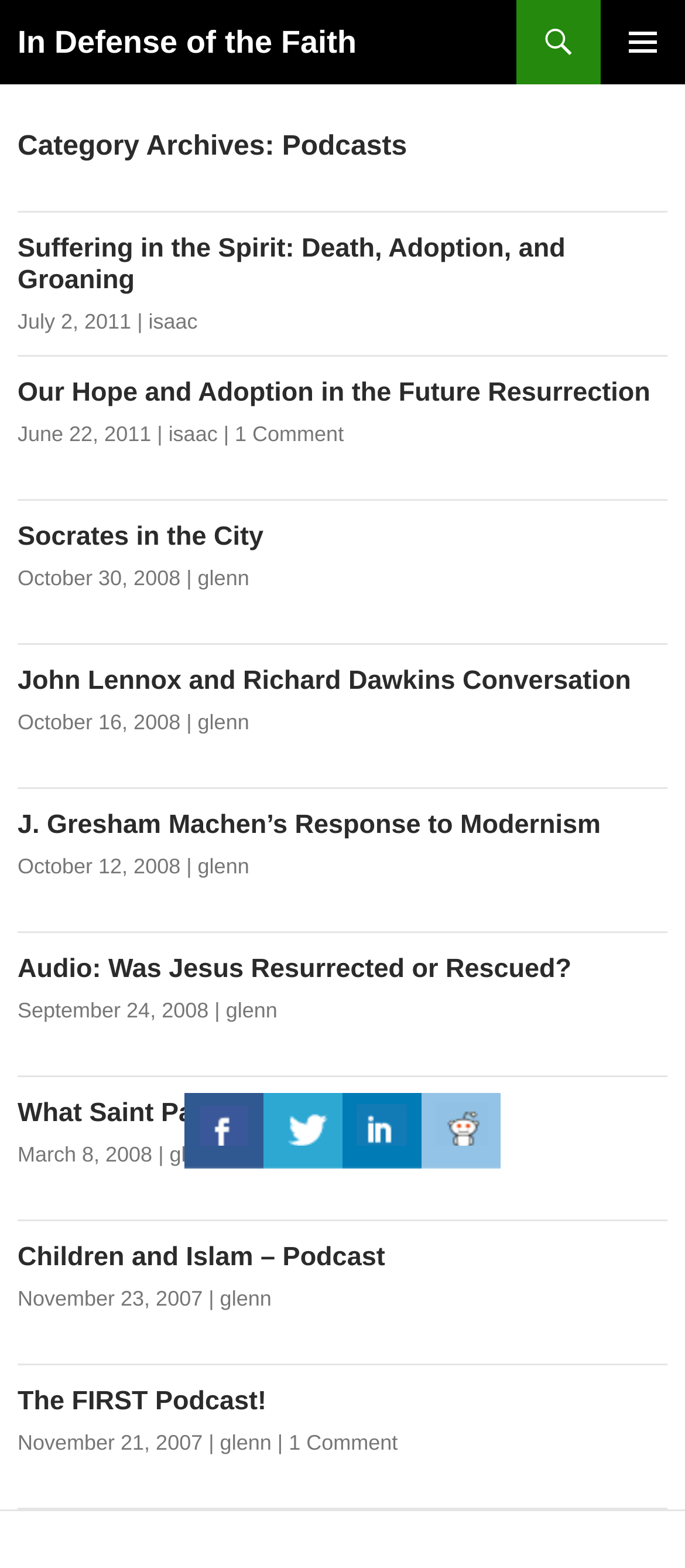Using the information in the image, give a detailed answer to the following question: What is the category of the archives?

Based on the heading 'Category Archives: Podcasts' in the main section of the webpage, it is clear that the category of the archives is Podcasts.